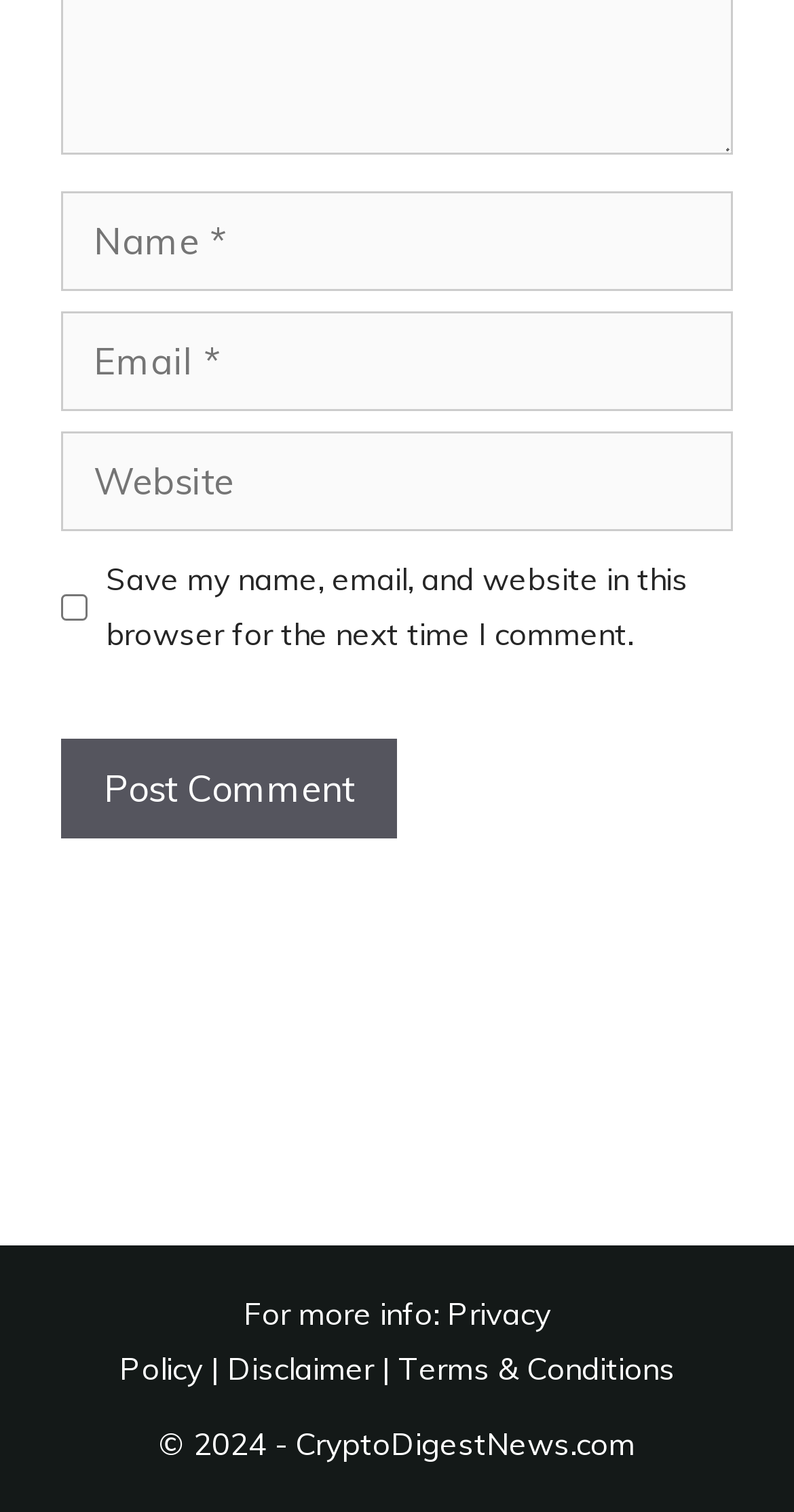Please reply to the following question with a single word or a short phrase:
What is the button at the bottom of the form for?

Post Comment